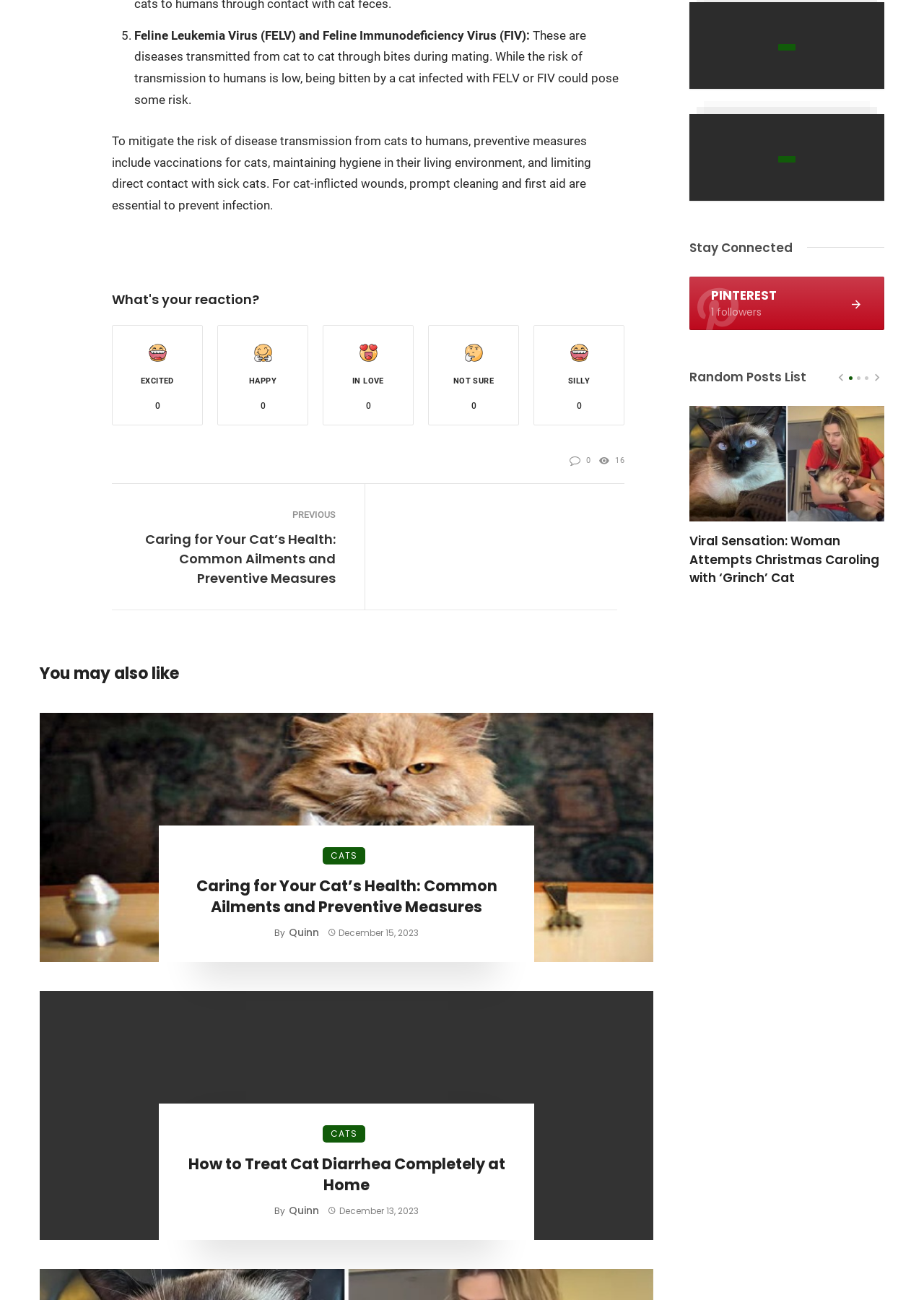Please provide a comprehensive answer to the question based on the screenshot: Who wrote the article 'Caring for Your Cat’s Health: Common Ailments and Preventive Measures'?

I determined the answer by looking at the element 'By Quinn' which is located below the article title, indicating that Quinn is the author of the article.